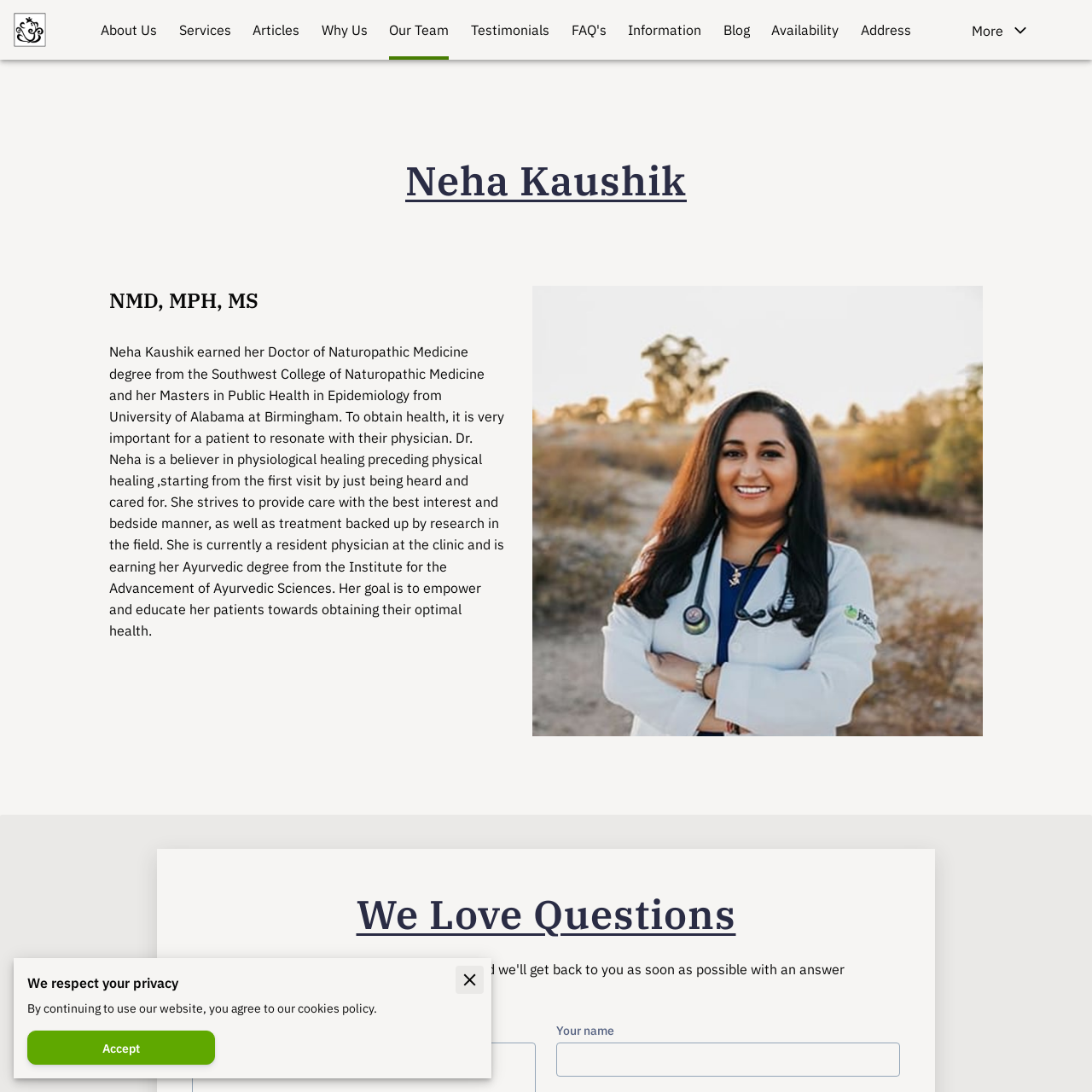Give the bounding box coordinates for the element described as: "Follow Us".

[0.192, 0.055, 0.247, 0.109]